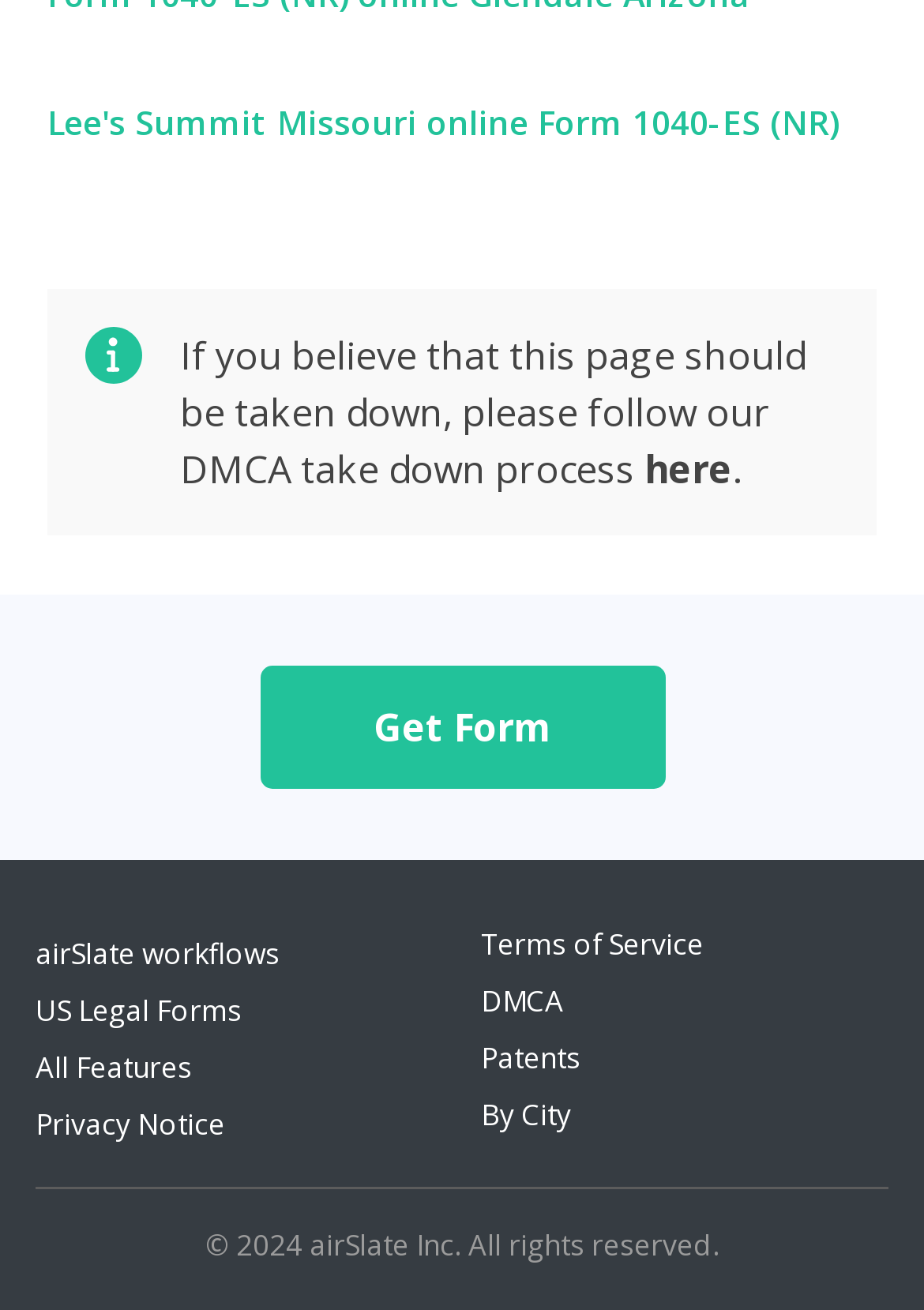Determine the bounding box coordinates of the clickable region to follow the instruction: "Click on the link to get Form 1040-ES (NR)".

[0.051, 0.073, 0.949, 0.116]